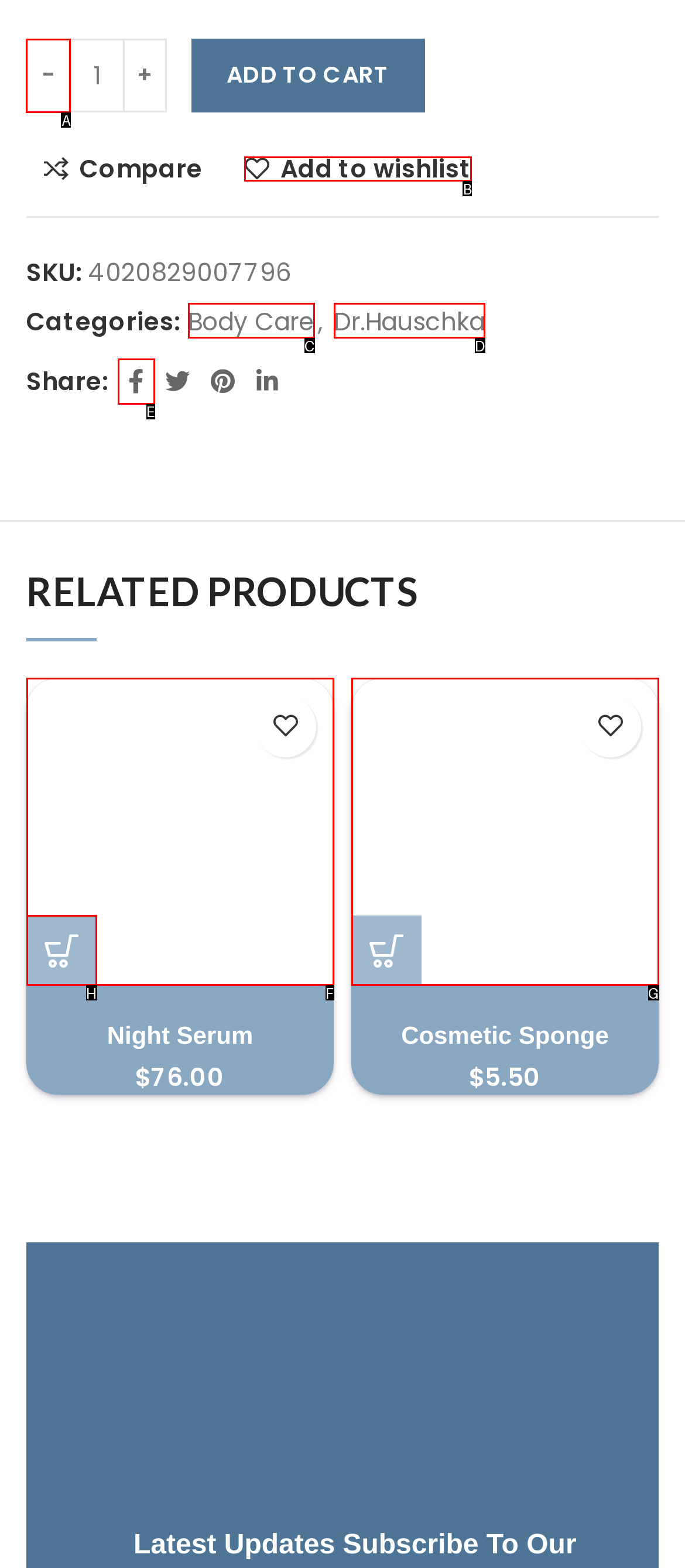Choose the HTML element that should be clicked to achieve this task: Decrease the quantity of Almond St. John’s Wort Soothing Body Oil
Respond with the letter of the correct choice.

A